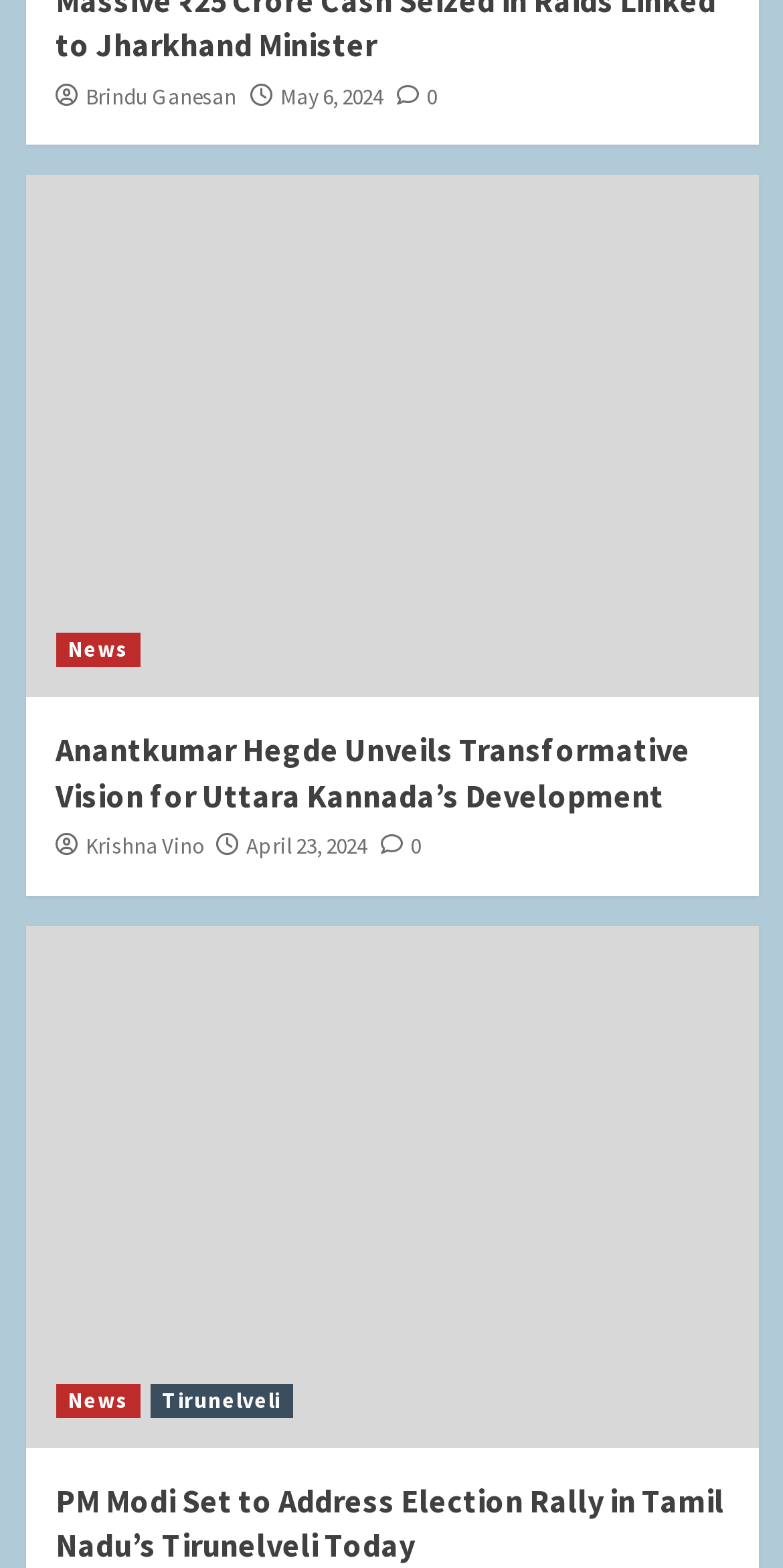Determine the bounding box coordinates for the area that should be clicked to carry out the following instruction: "Read the article about Anantkumar Hegde's vision for Uttara Kannada's development".

[0.071, 0.464, 0.929, 0.522]